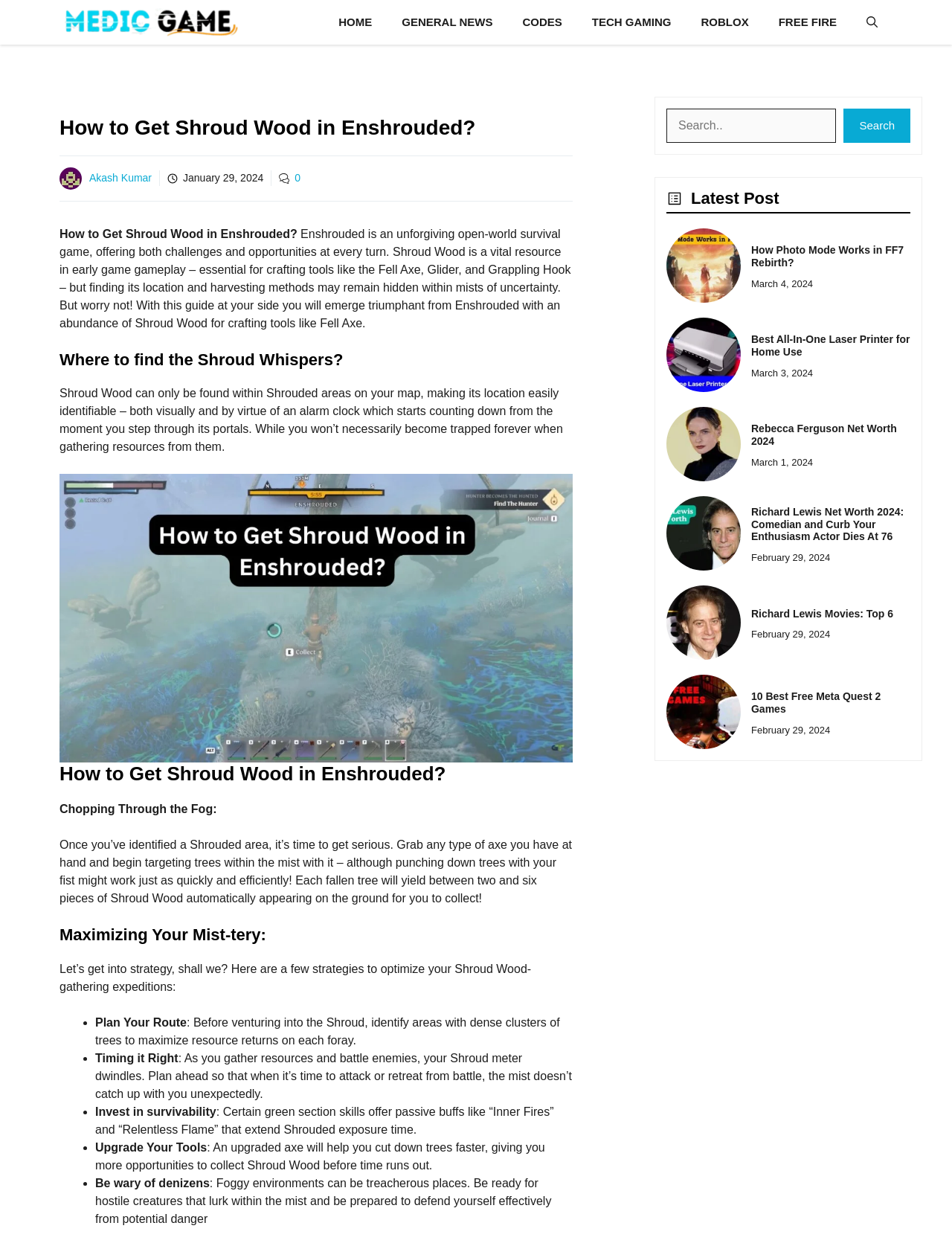Identify the coordinates of the bounding box for the element that must be clicked to accomplish the instruction: "Open the search box".

[0.895, 0.0, 0.938, 0.036]